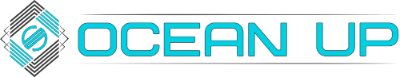What is the background of the logo? Observe the screenshot and provide a one-word or short phrase answer.

Clean and minimalistic